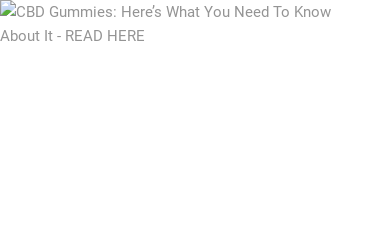What advantages do CBD gummies offer?
Please respond to the question with as much detail as possible.

According to the caption, CBD gummies offer several advantages, including accurate dosing, improved taste compared to CBD oils, and potential enhancements in relaxation and focus, making them a popular form of cannabidiol.